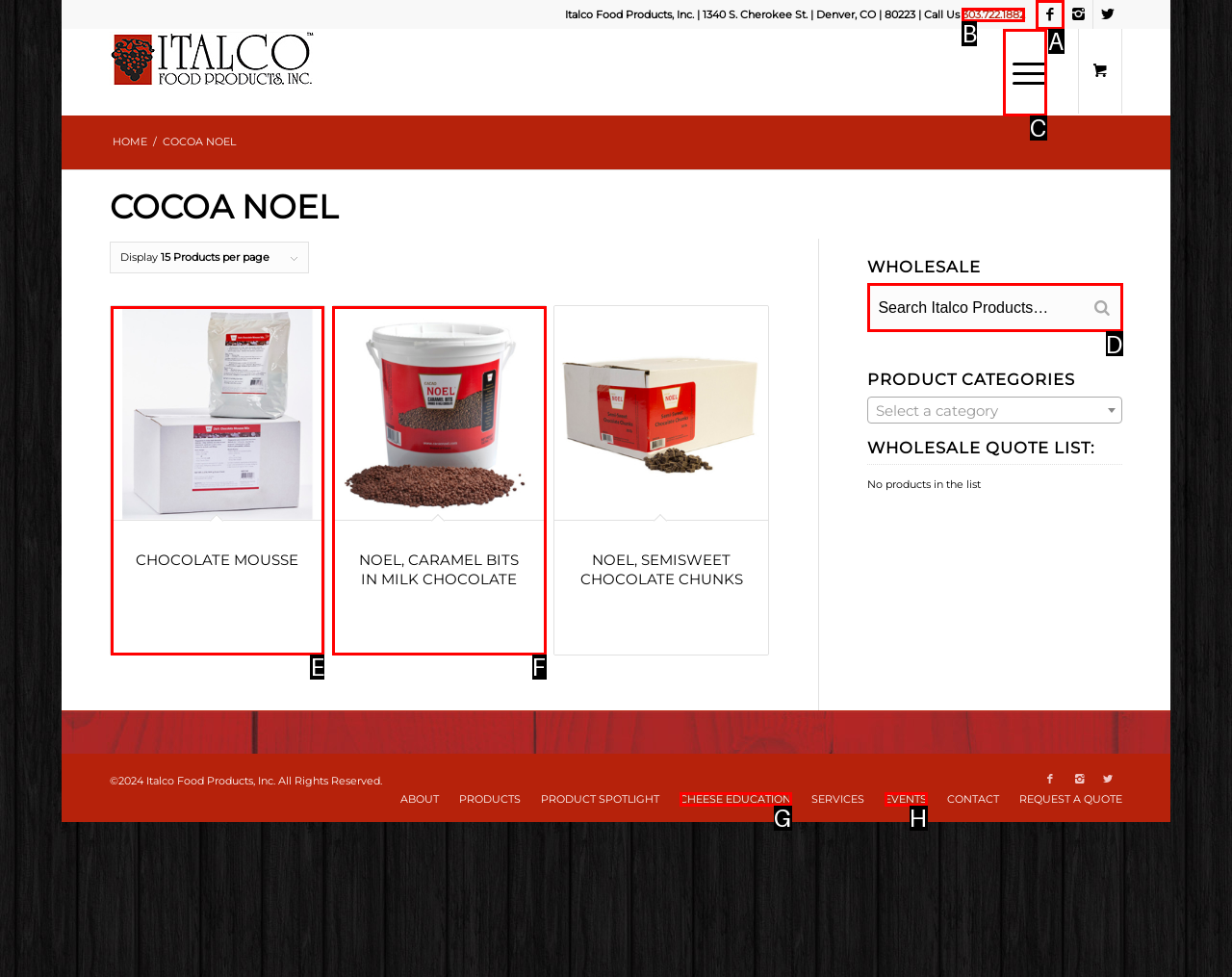Select the proper HTML element to perform the given task: Call Italco Food Products Answer with the corresponding letter from the provided choices.

B